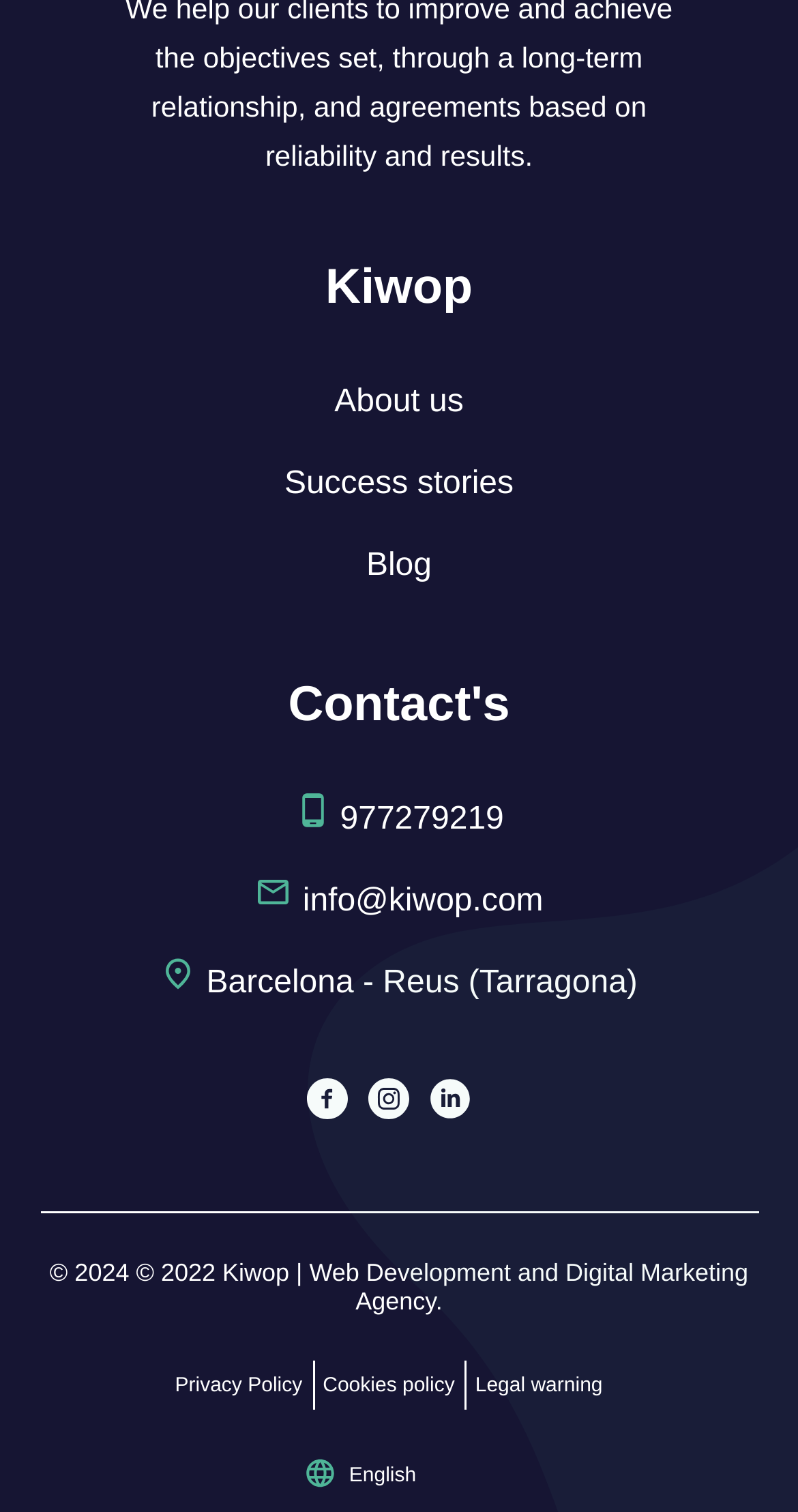Please study the image and answer the question comprehensively:
How many links are there in the footer?

I counted the links in the footer section of the webpage and found six links: Privacy Policy, Cookies policy, Legal warning, Facebook, Instagram, and Linkedin.